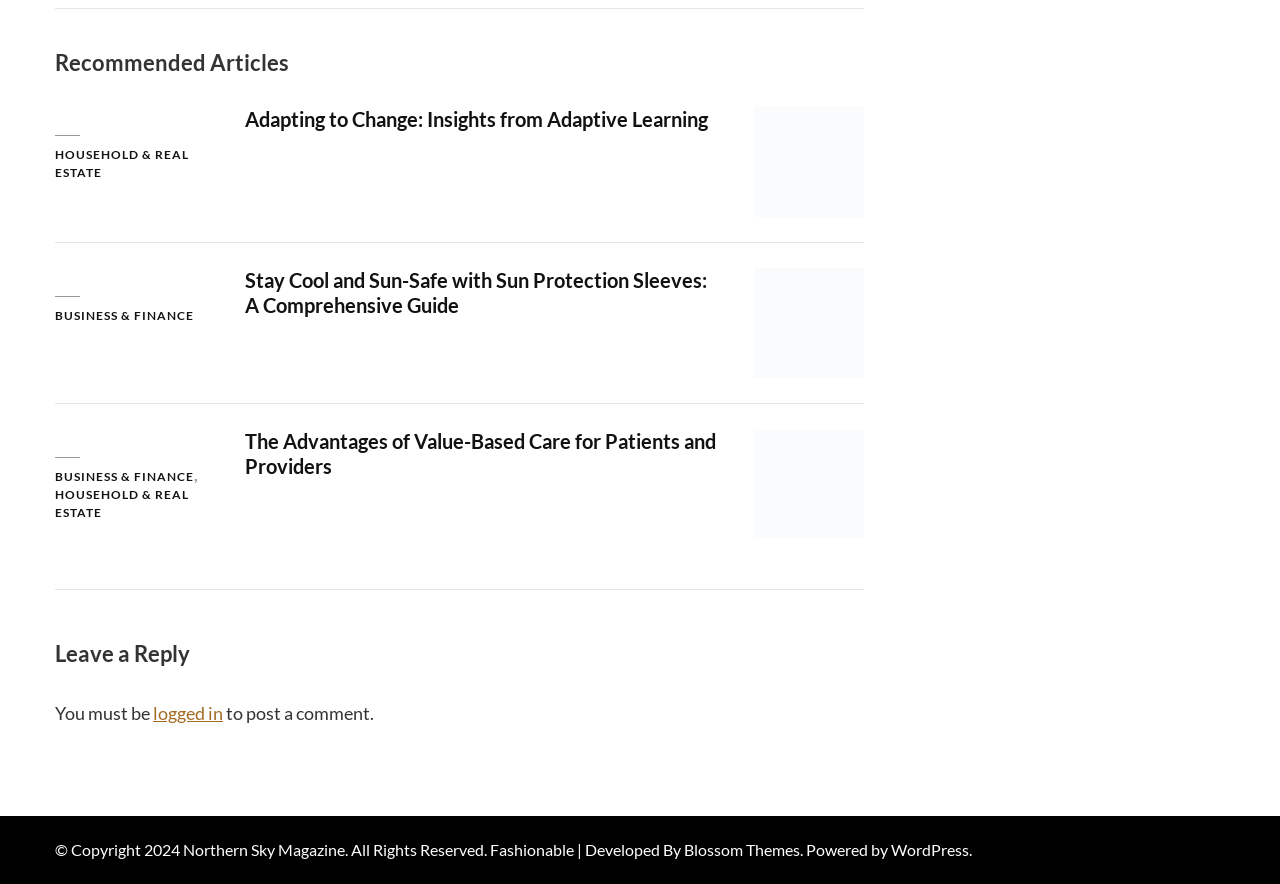Kindly provide the bounding box coordinates of the section you need to click on to fulfill the given instruction: "Read 'Adapting to Change: Insights from Adaptive Learning'".

[0.191, 0.121, 0.553, 0.148]